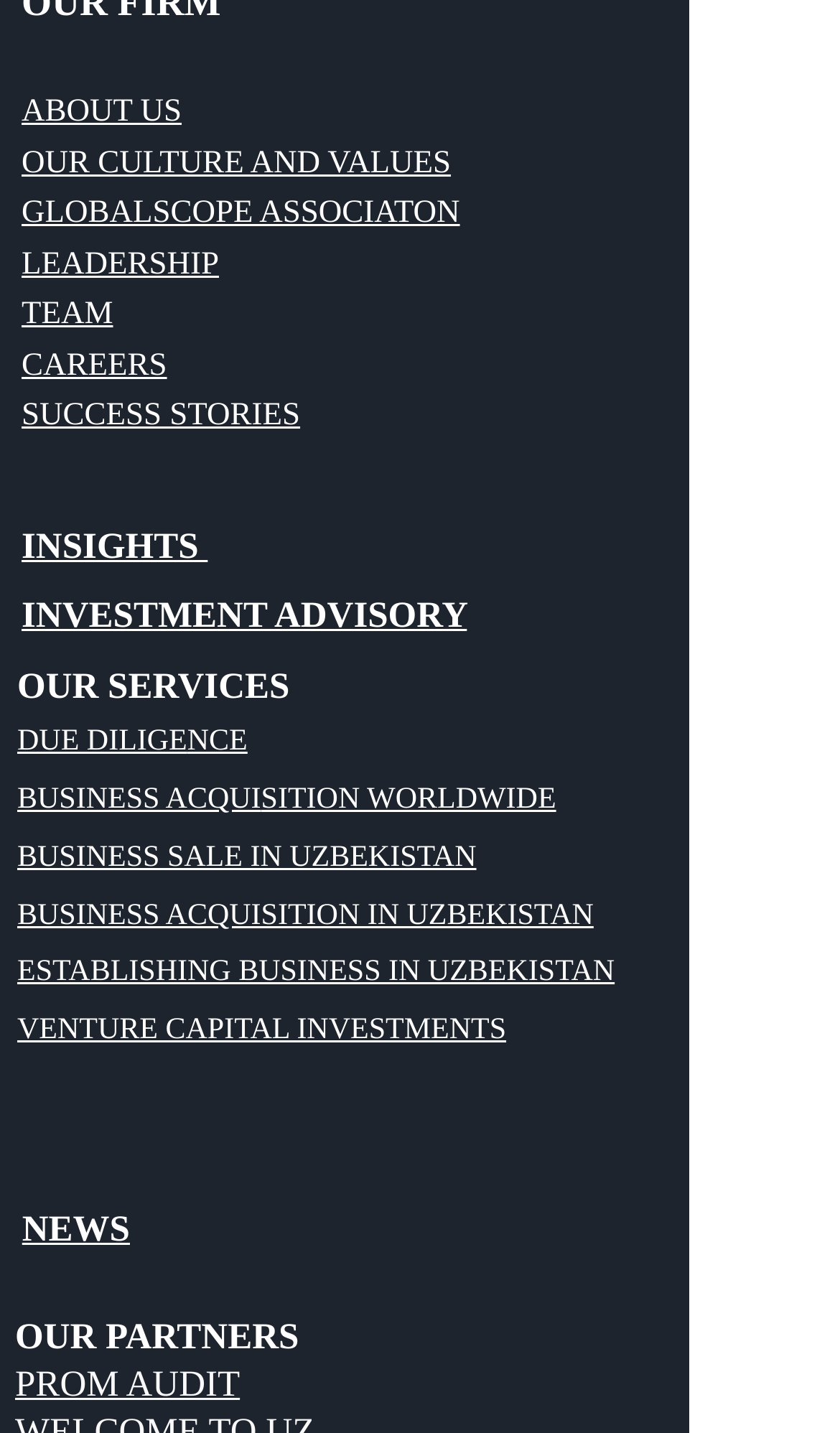What is the first link under 'INSIGHTS'?
Use the screenshot to answer the question with a single word or phrase.

INSIGHTS